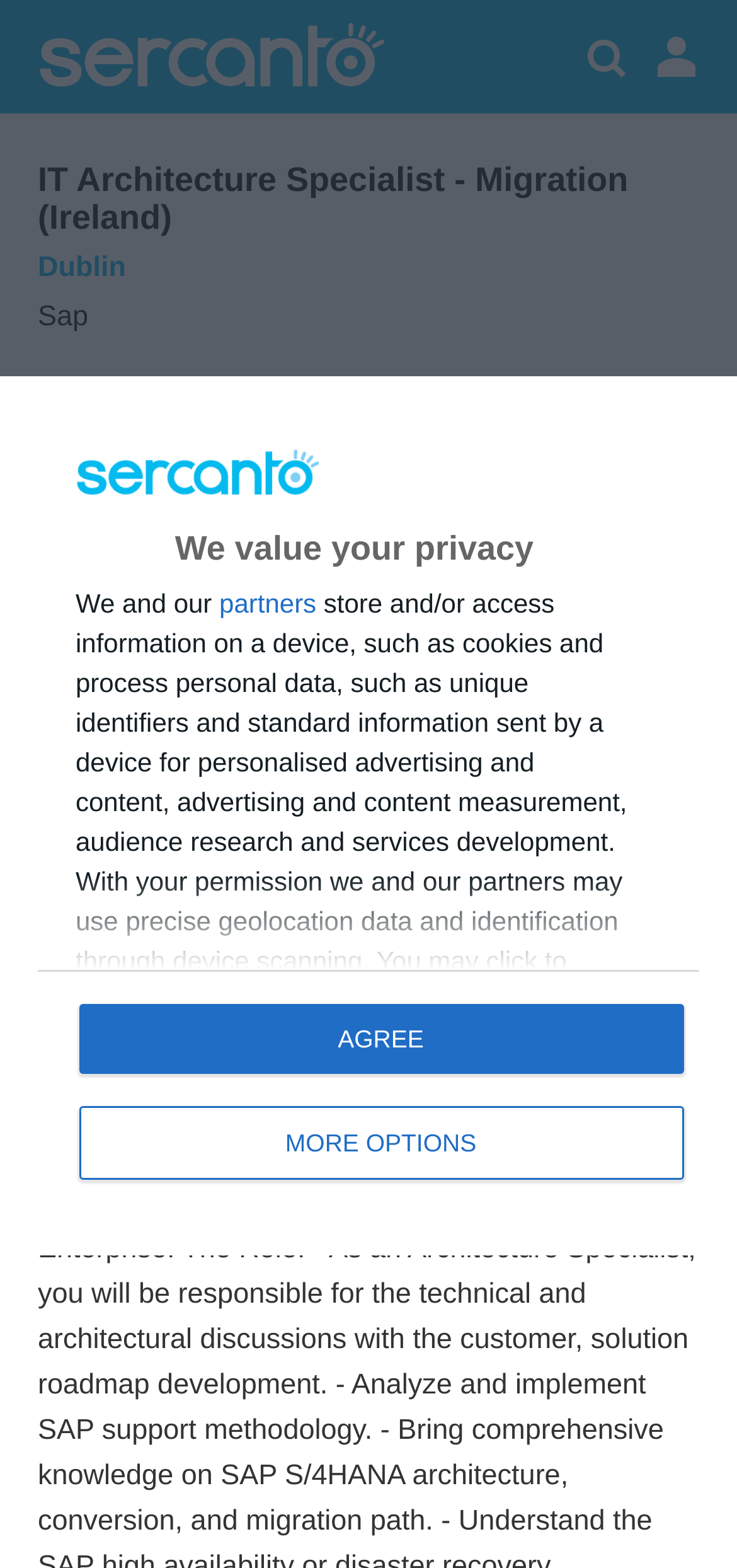What can I do with the 'APPLY NOW' button?
Kindly answer the question with as much detail as you can.

I found the 'APPLY NOW' button which is located at the bottom of the webpage, and I assume that clicking on it will allow me to apply for the job.